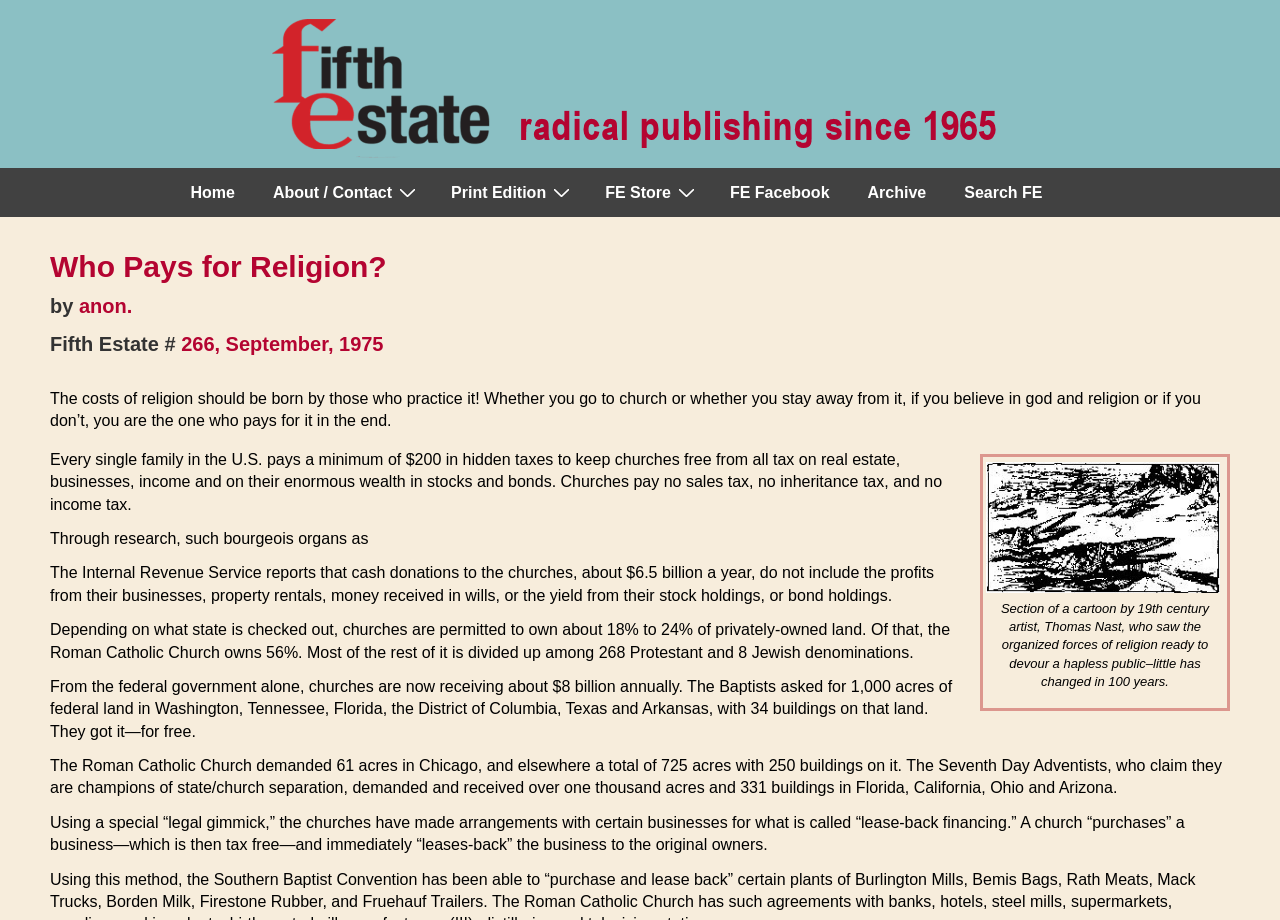Provide the bounding box coordinates of the HTML element described by the text: "Search FE". The coordinates should be in the format [left, top, right, bottom] with values between 0 and 1.

[0.739, 0.184, 0.829, 0.236]